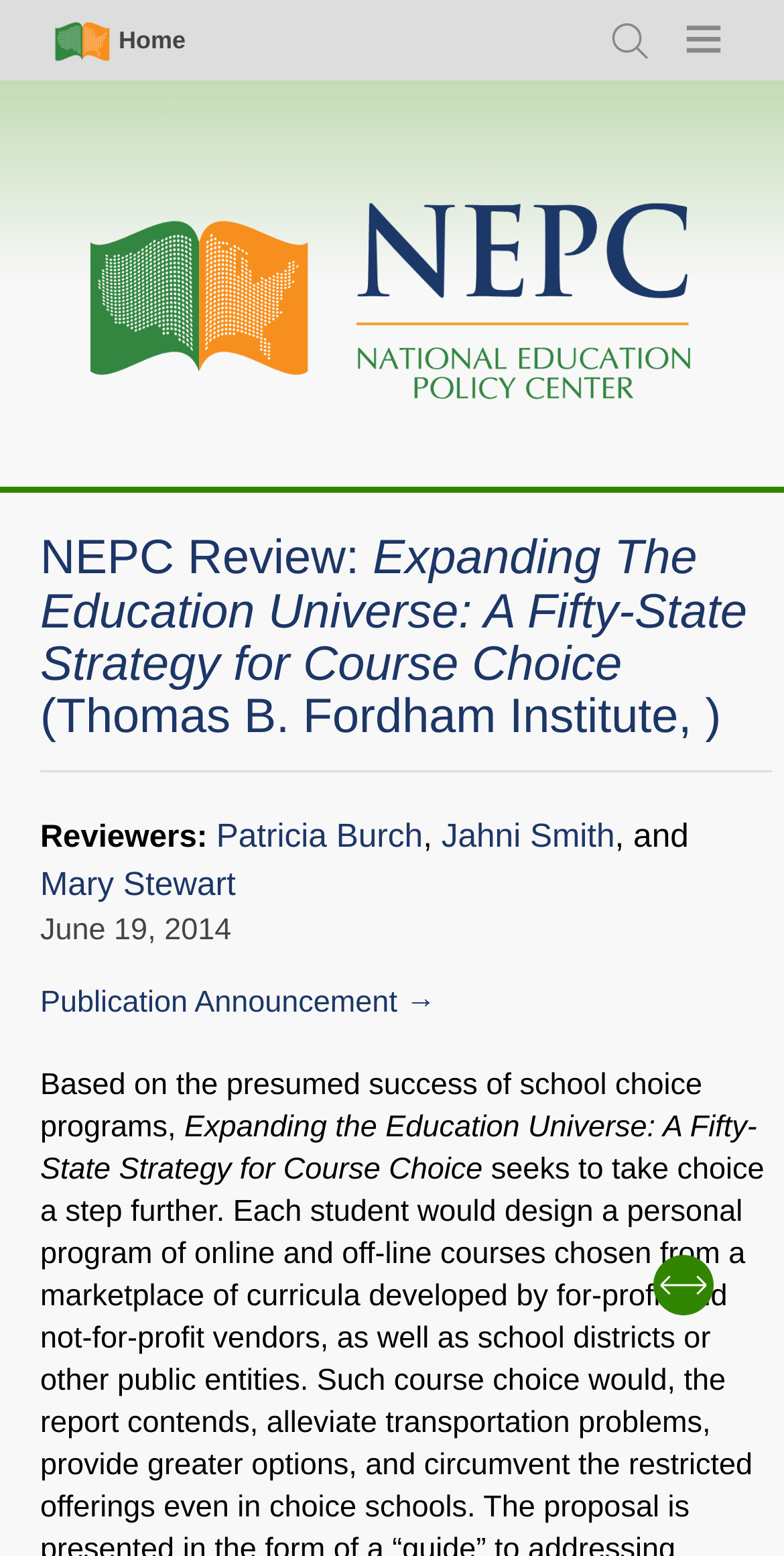Locate the bounding box coordinates of the area where you should click to accomplish the instruction: "Open the 'Menu'".

[0.862, 0.008, 0.941, 0.044]